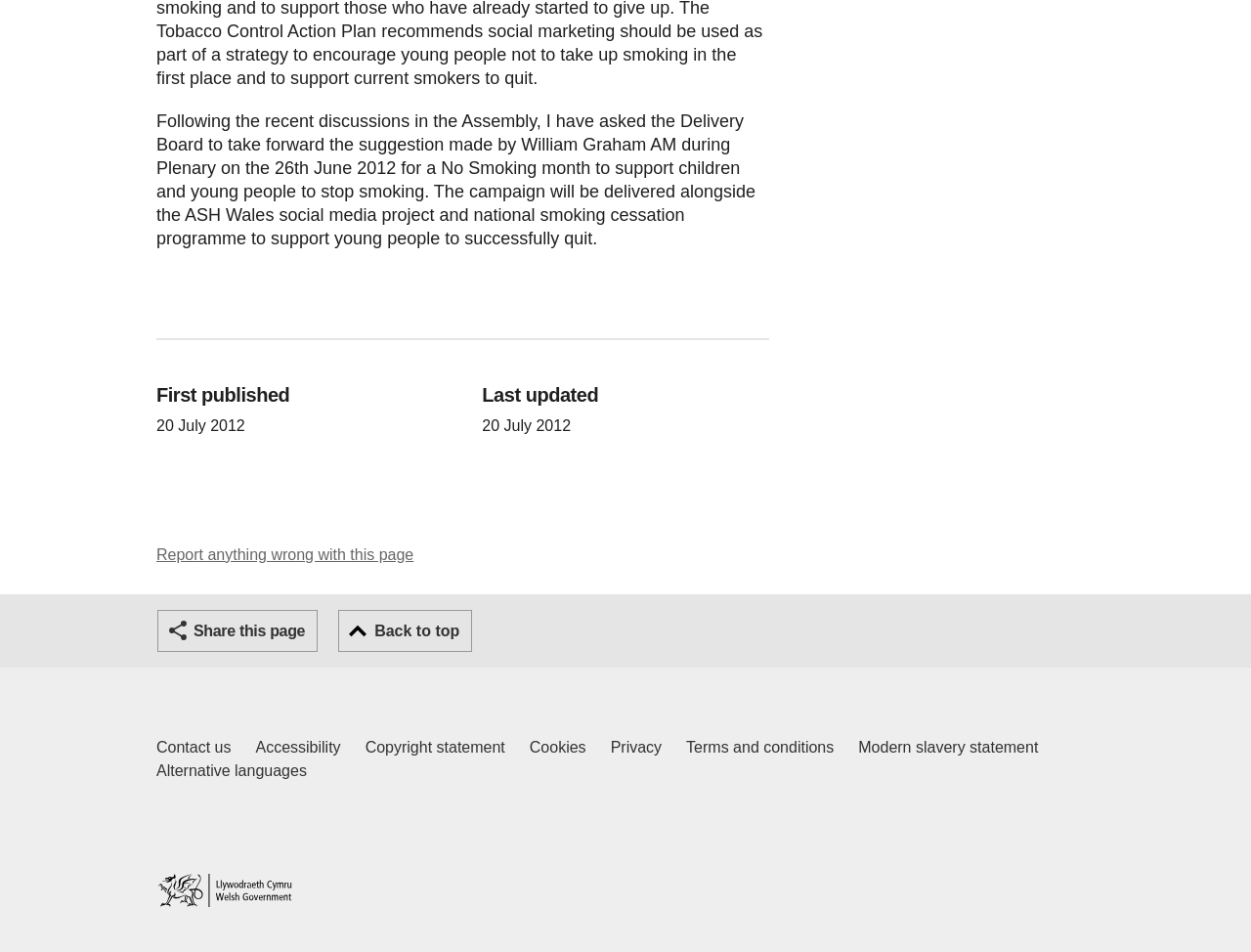Show the bounding box coordinates for the element that needs to be clicked to execute the following instruction: "Visit the Member Directory". Provide the coordinates in the form of four float numbers between 0 and 1, i.e., [left, top, right, bottom].

None